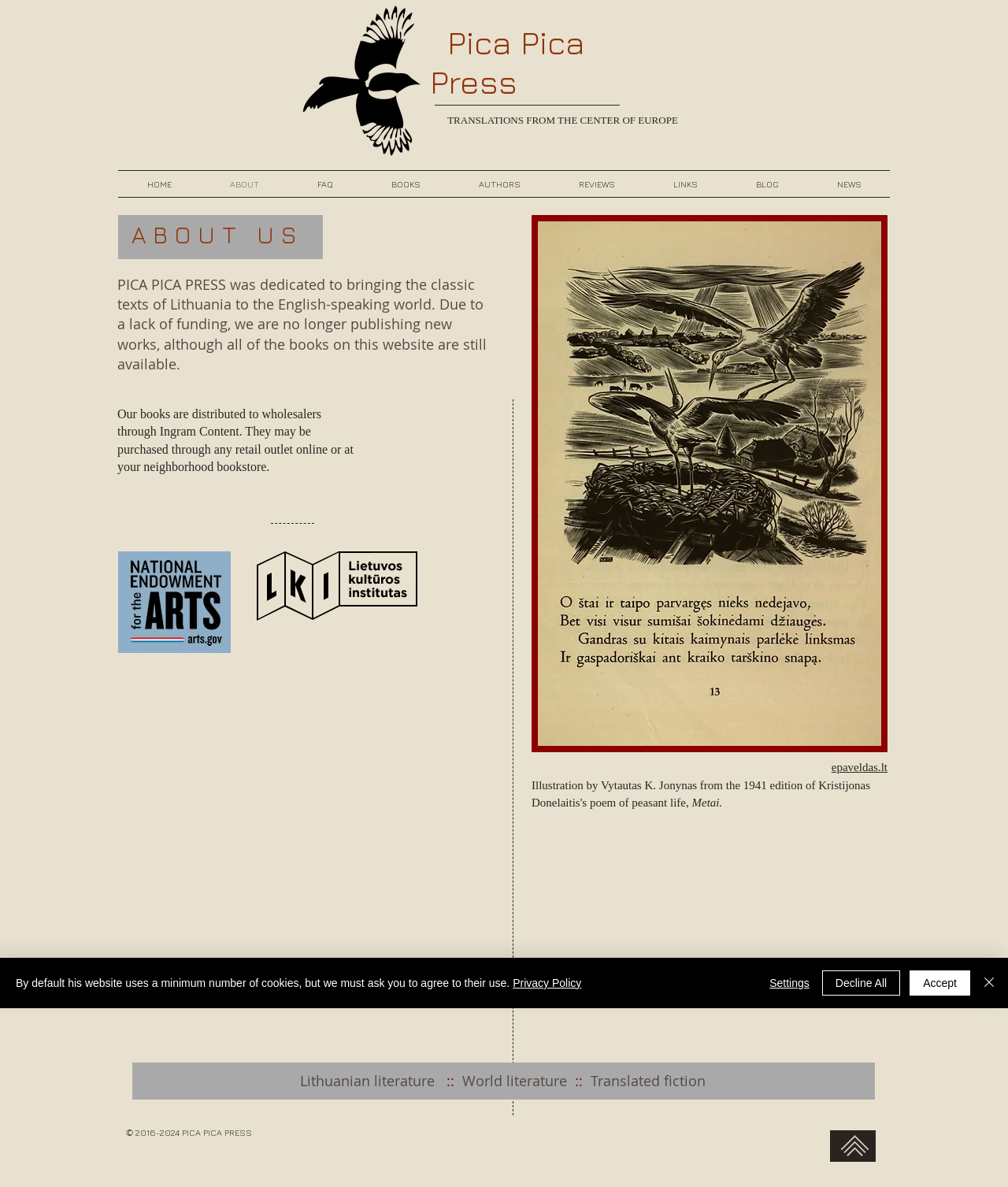Explain the webpage's design and content in an elaborate manner.

The webpage is about Pica Pica Press, a publisher dedicated to bringing classic Lithuanian literature to the English-speaking world. At the top of the page, there is a heading "Pica Pica Press" followed by a subheading "Translations from the Center of Europe". 

Below the heading, there is a navigation menu with links to various sections of the website, including "HOME", "ABOUT", "FAQ", "BOOKS", "AUTHORS", "REVIEWS", "LINKS", "BLOG", and "NEWS". 

The main content of the page is divided into two sections. The first section is about the publisher, stating that due to a lack of funding, they are no longer publishing new works, but all the books on the website are still available. It also mentions that their books are distributed to wholesalers through Ingram Content and can be purchased through any retail outlet online or at a neighborhood bookstore.

In this section, there are two images: the NEA logo and another logo. The NEA logo is located on the left, and the other logo is on the right.

The second section features a large image of a book cover, which takes up most of the width of the page. Below the image, there is a link to "epaveldas.lt" and a static text "Metai.".

At the bottom of the page, there is a heading "Lithuanian literature :: World literature :: Translated fiction". 

The footer of the page contains copyright information "© 2016-2024 PICA PICA PRESS" and a link to an unknown page.

There is also a pop-up alert at the bottom of the page, asking users to agree to the use of cookies, with links to the "Privacy Policy" and buttons to "Accept", "Decline All", "Settings", and "Close".